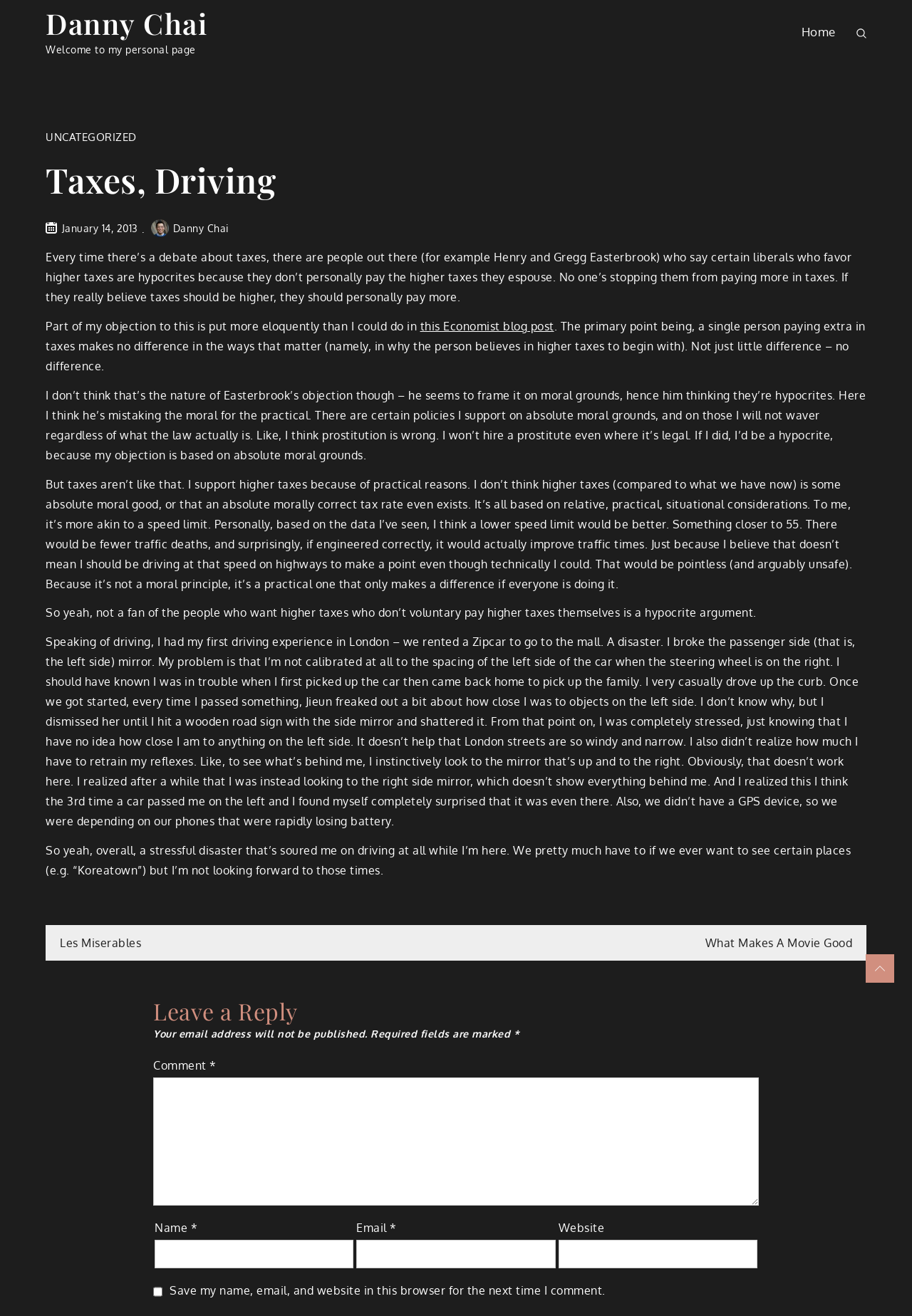Locate the bounding box coordinates of the element that should be clicked to fulfill the instruction: "Leave a reply".

[0.168, 0.757, 0.832, 0.779]